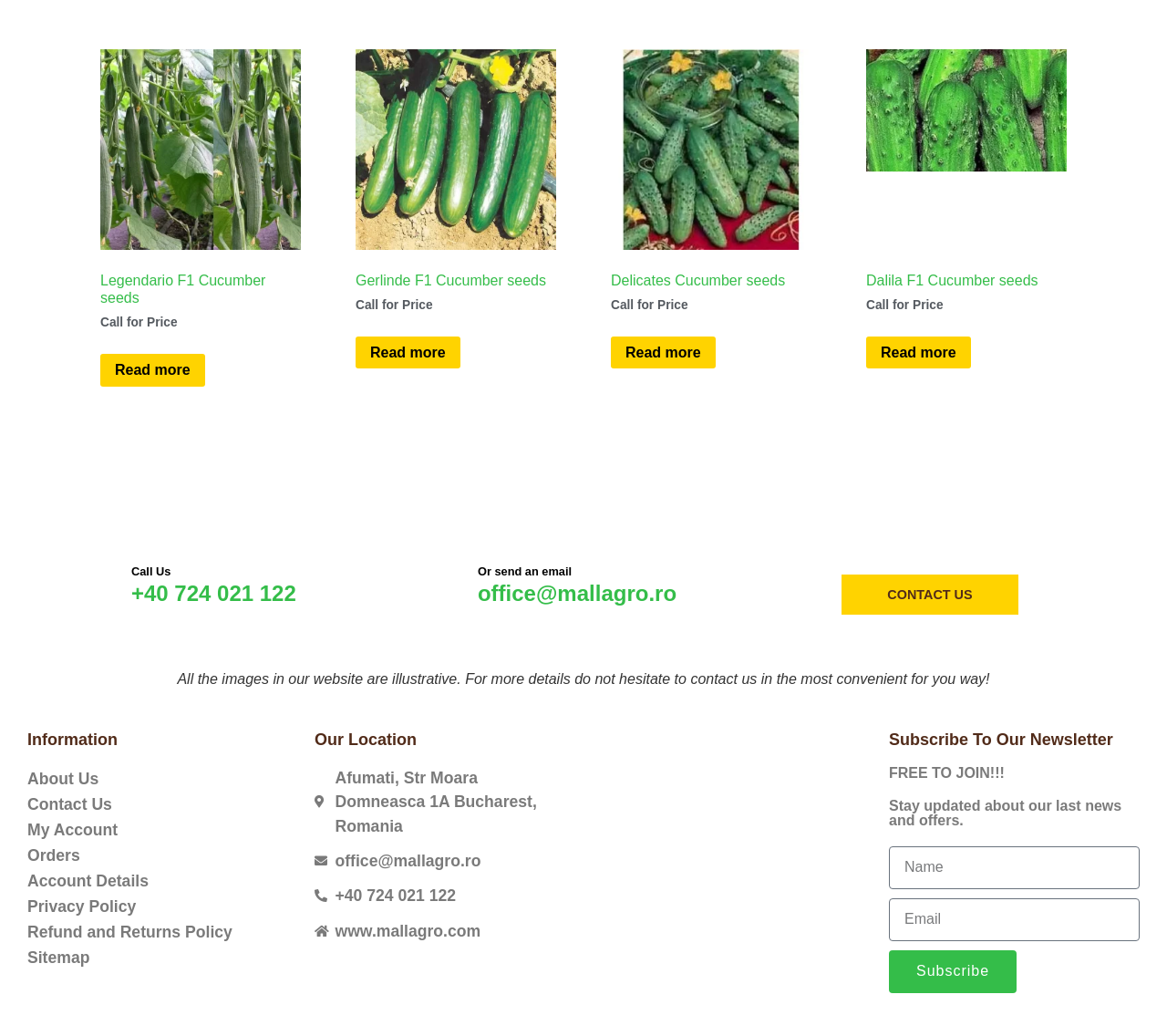Determine the bounding box coordinates for the area that should be clicked to carry out the following instruction: "Call Us".

[0.112, 0.544, 0.146, 0.558]